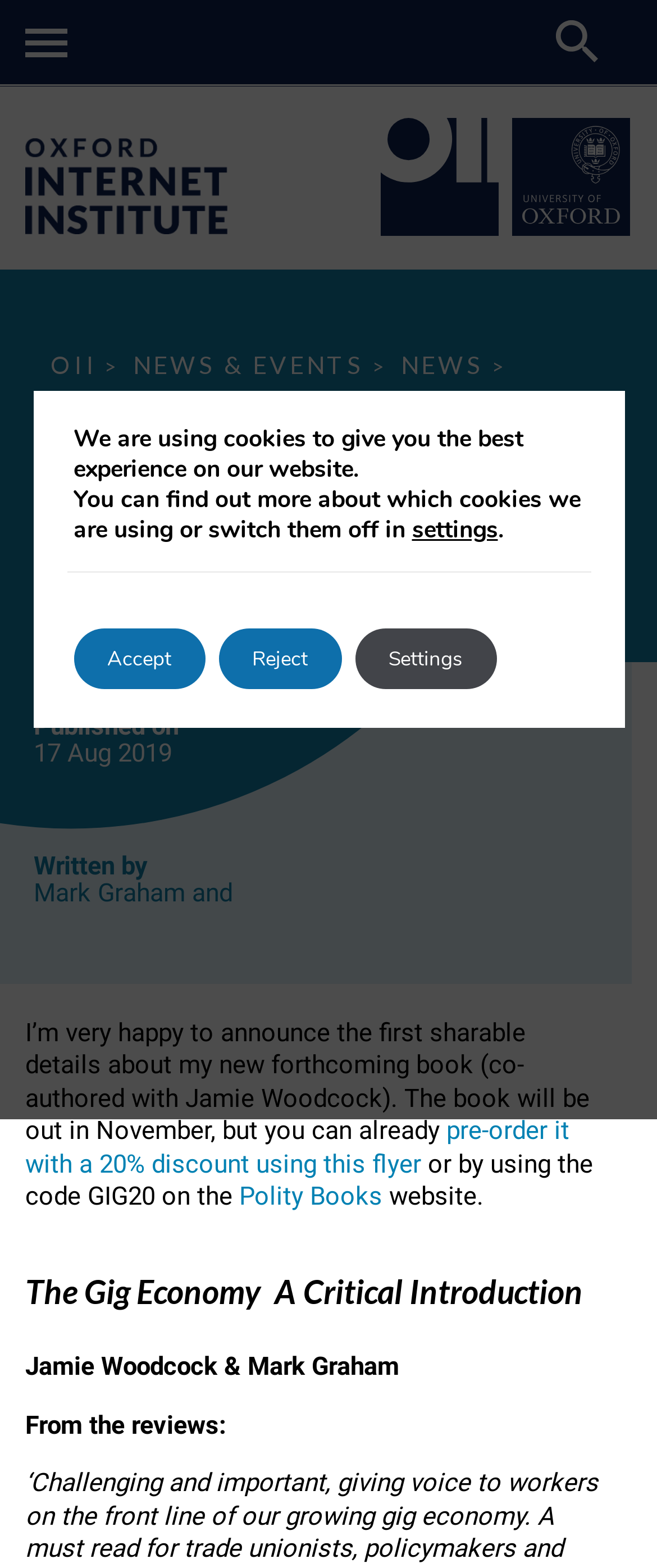Highlight the bounding box coordinates of the element that should be clicked to carry out the following instruction: "View recent post 'Headquarters in Rapid Movement'". The coordinates must be given as four float numbers ranging from 0 to 1, i.e., [left, top, right, bottom].

None